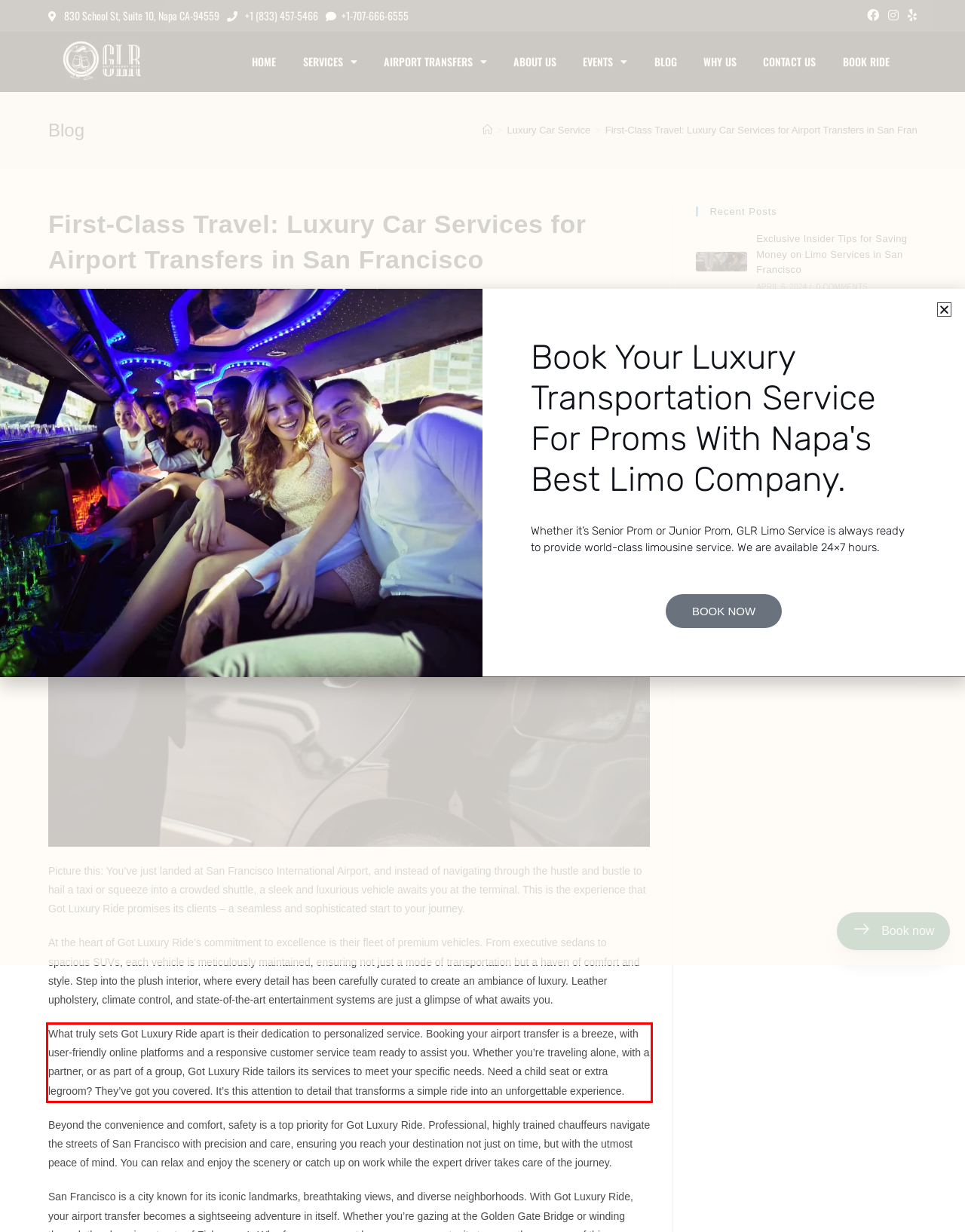Identify the text inside the red bounding box on the provided webpage screenshot by performing OCR.

What truly sets Got Luxury Ride apart is their dedication to personalized service. Booking your airport transfer is a breeze, with user-friendly online platforms and a responsive customer service team ready to assist you. Whether you’re traveling alone, with a partner, or as part of a group, Got Luxury Ride tailors its services to meet your specific needs. Need a child seat or extra legroom? They’ve got you covered. It’s this attention to detail that transforms a simple ride into an unforgettable experience.